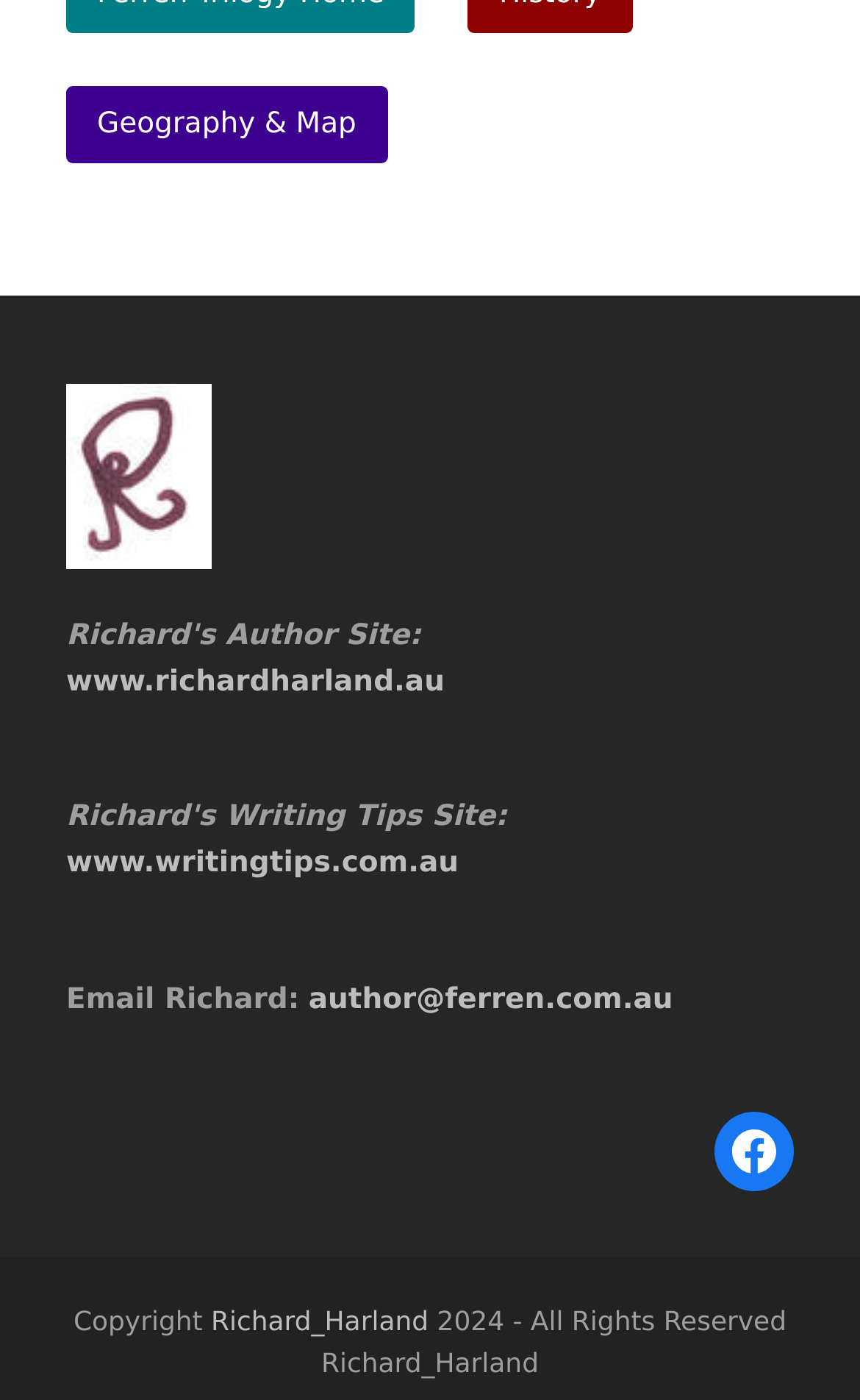Provide your answer to the question using just one word or phrase: What is the author's personal logo?

Richard's Personal logo